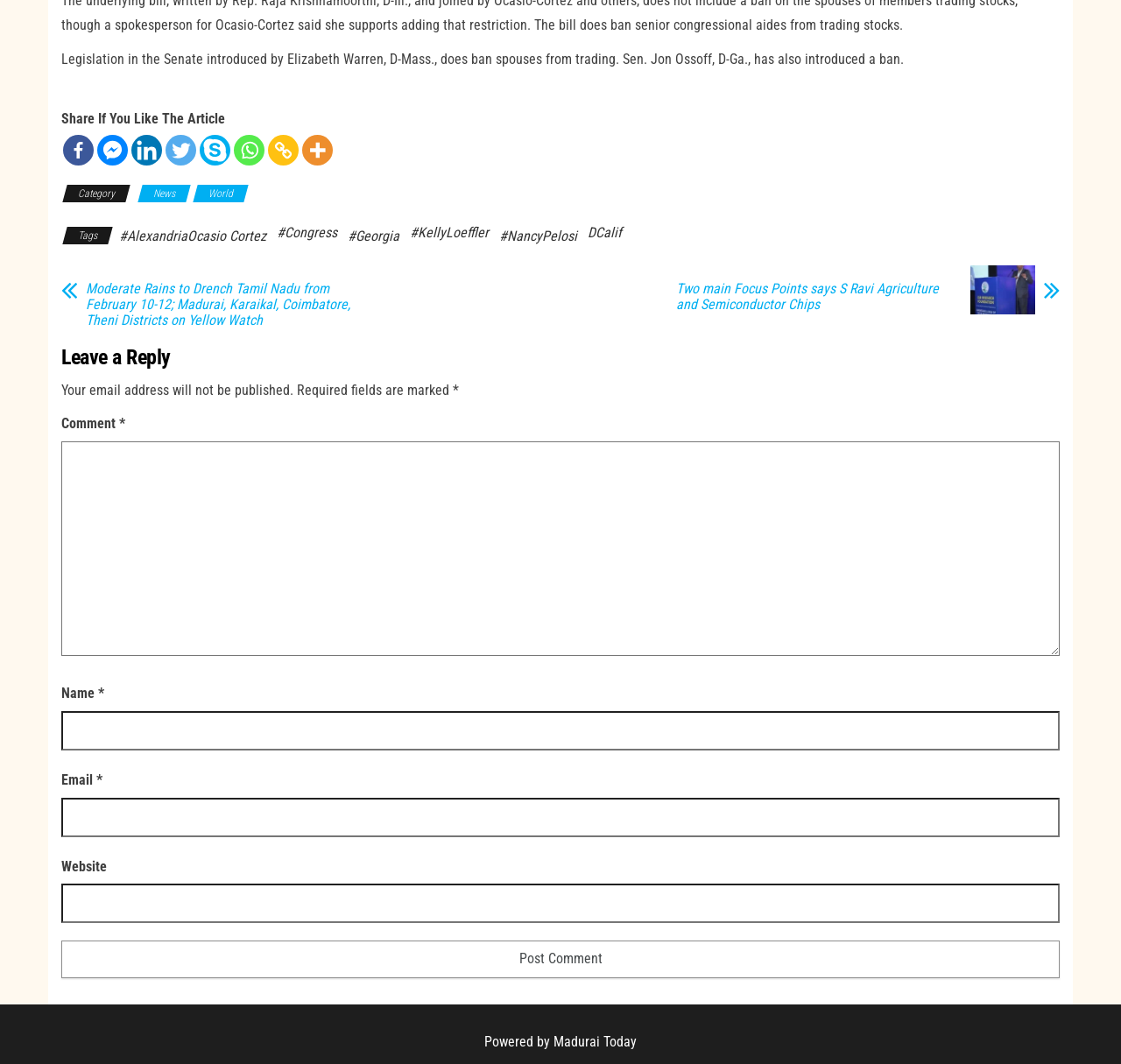Carefully examine the image and provide an in-depth answer to the question: How many fields are required to leave a comment?

The number of required fields to leave a comment can be determined by looking at the textbox elements with the 'required' attribute set to True. There are three such elements: 'Comment *', 'Name *', and 'Email *'. This suggests that three fields are required to leave a comment.